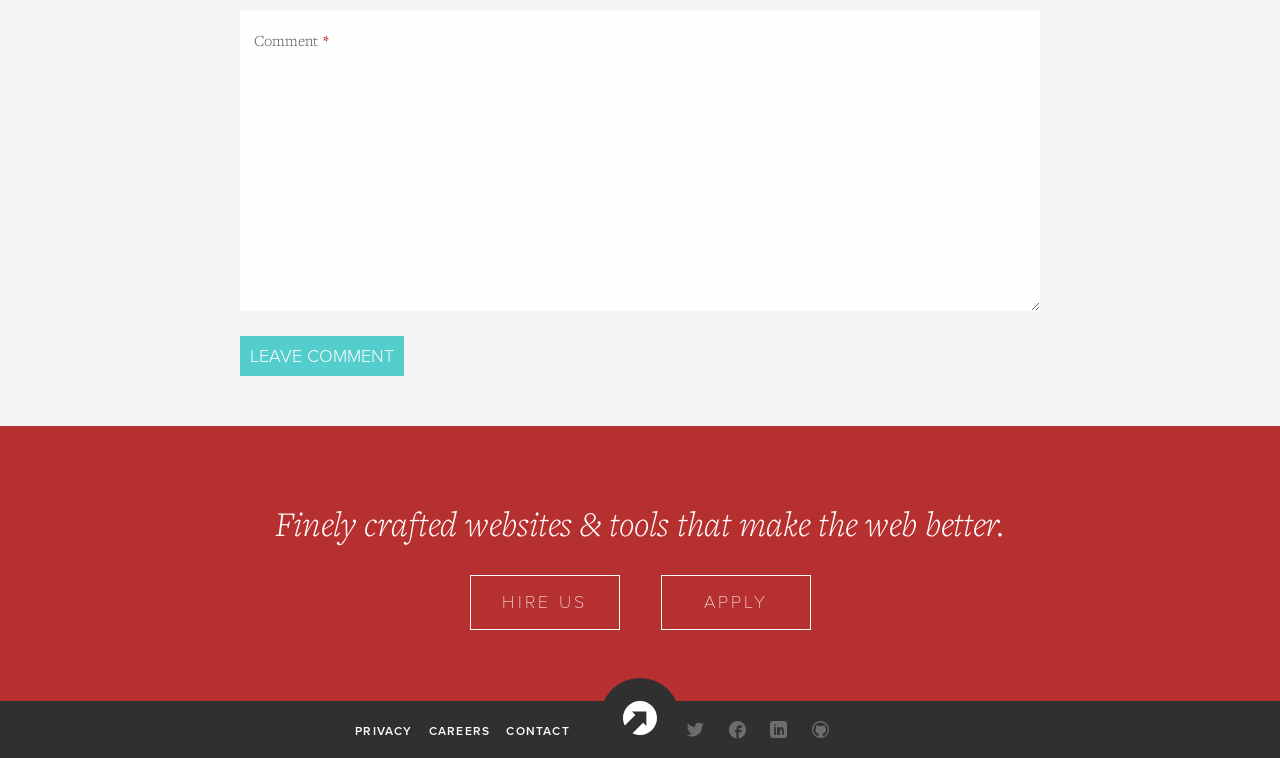Please respond to the question using a single word or phrase:
What is the position of the 'Leave Comment' button?

Below the textbox